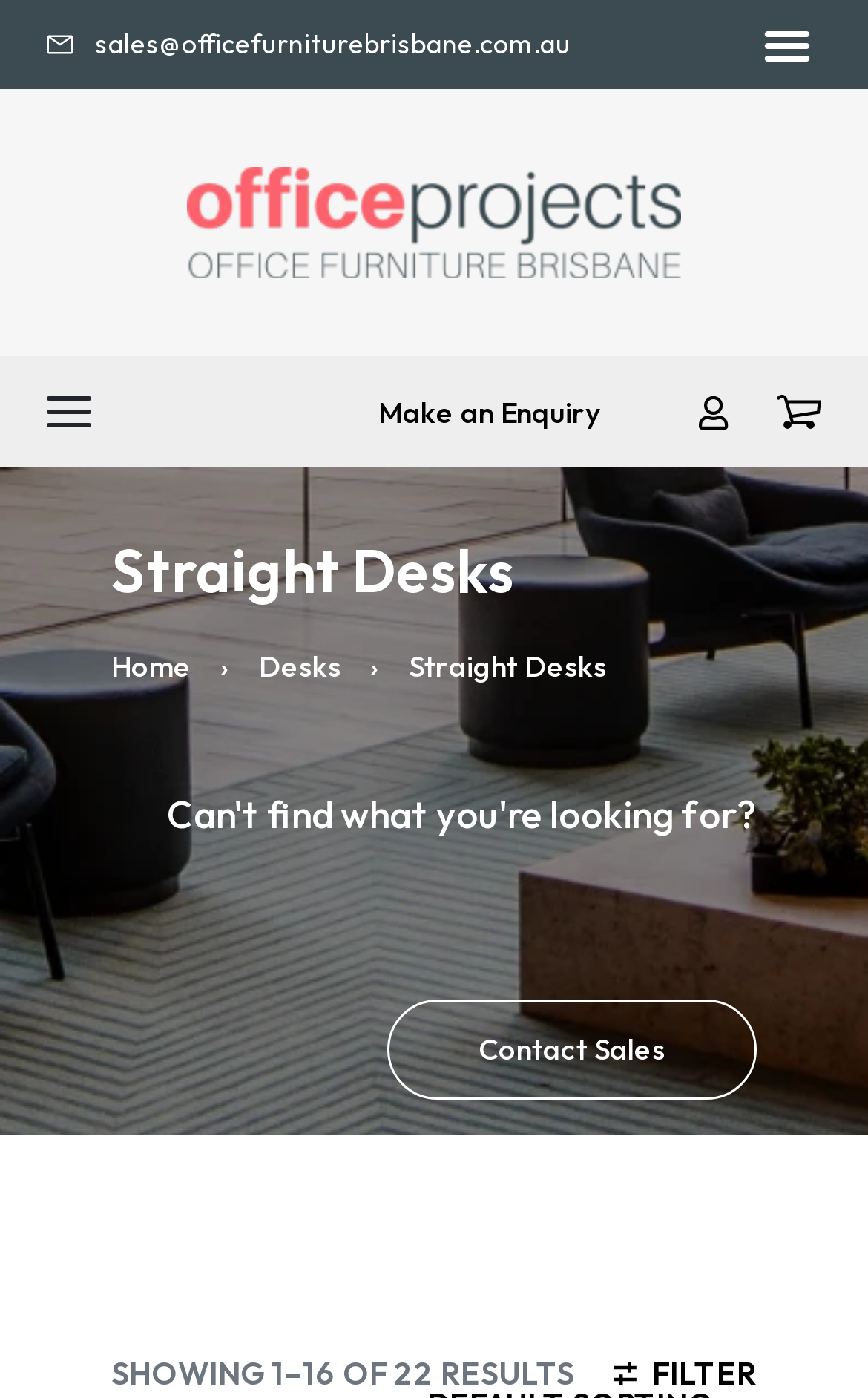Find and provide the bounding box coordinates for the UI element described with: "parent_node: Desks aria-label="Open menu"".

[0.051, 0.282, 0.108, 0.307]